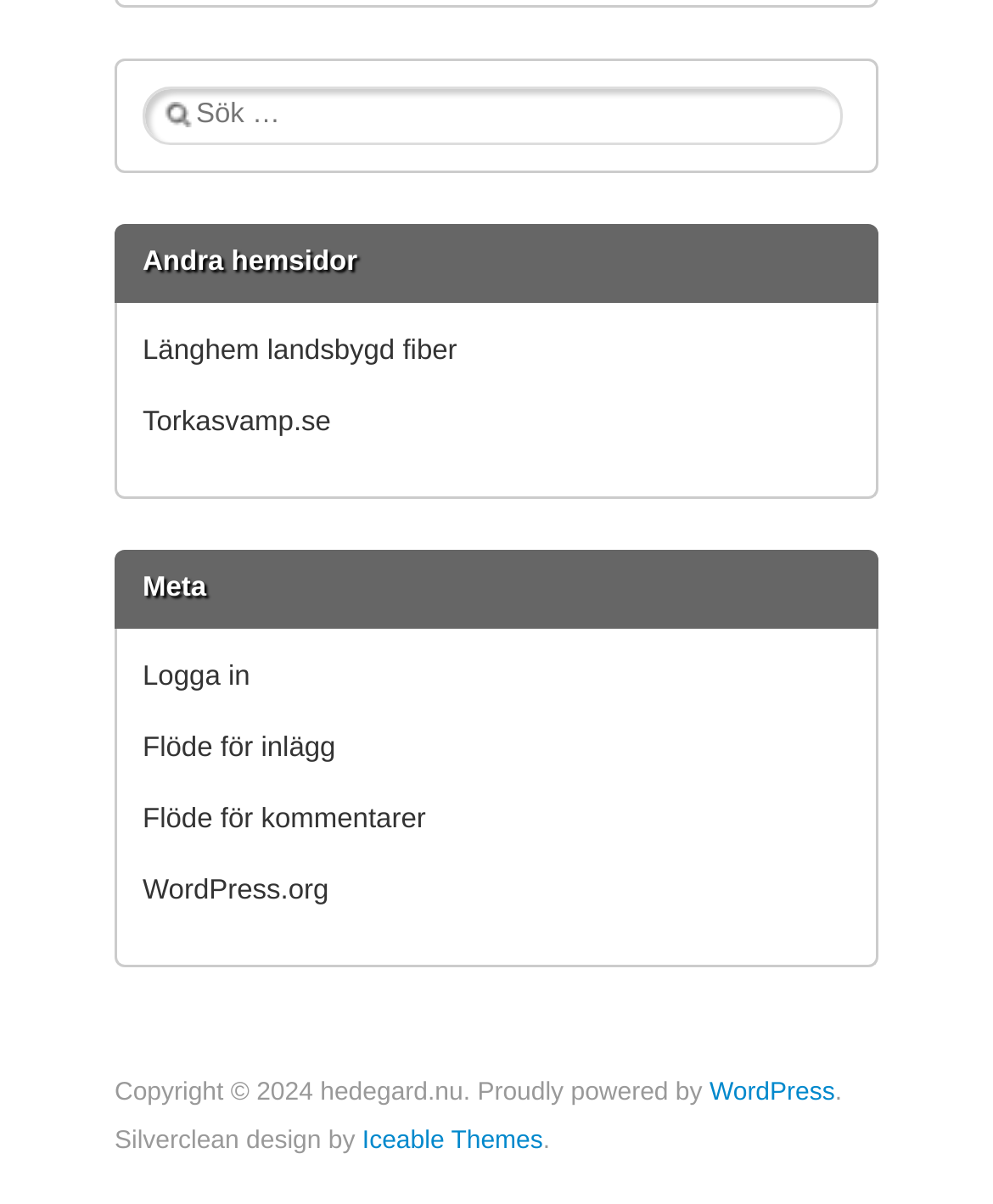Predict the bounding box coordinates of the UI element that matches this description: "Flöde för kommentarer". The coordinates should be in the format [left, top, right, bottom] with each value between 0 and 1.

[0.144, 0.667, 0.429, 0.693]